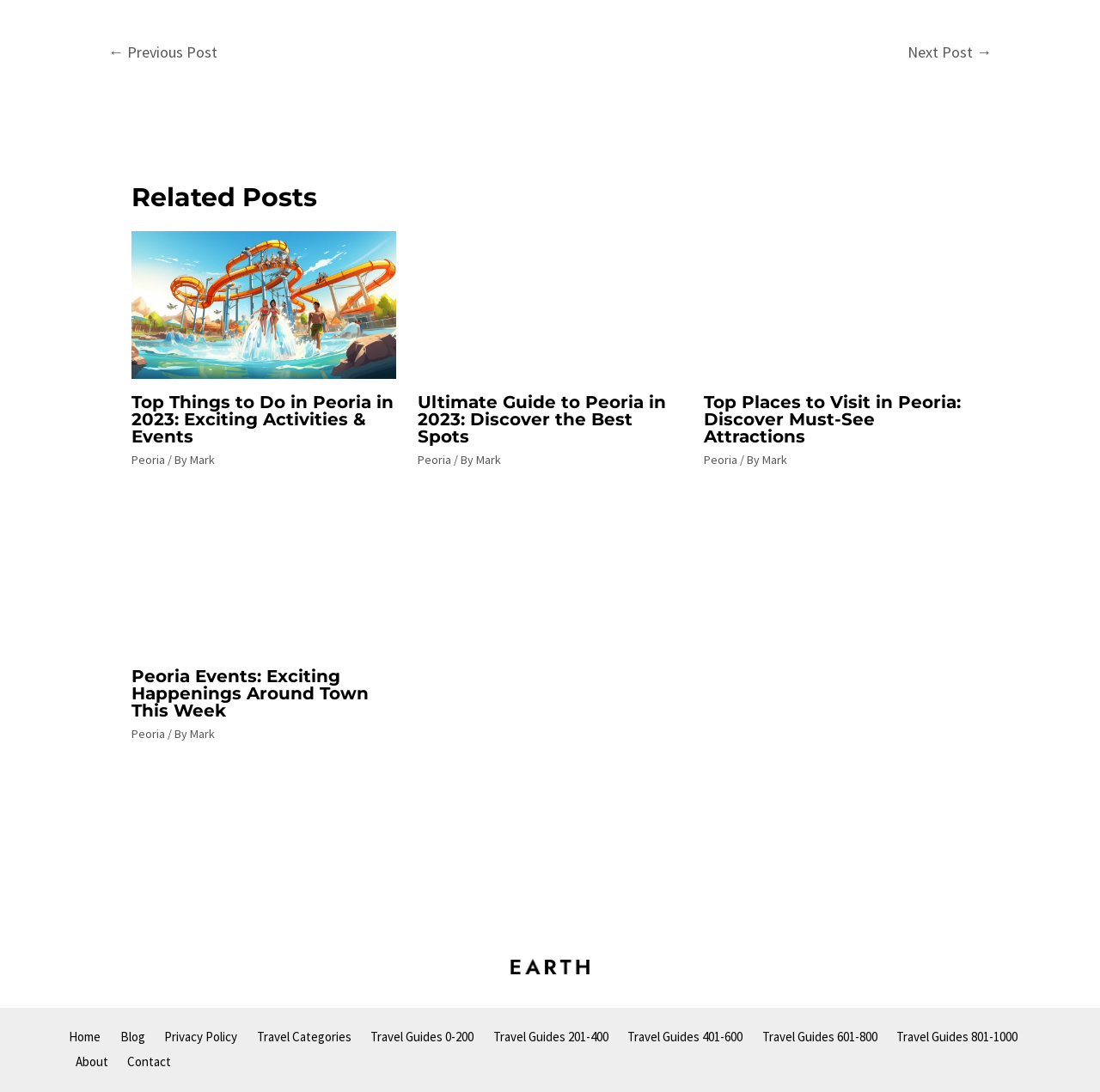How many related posts are there?
Provide an in-depth and detailed explanation in response to the question.

I counted the number of article elements with a heading and a link, and found three of them, each with a title and an image.